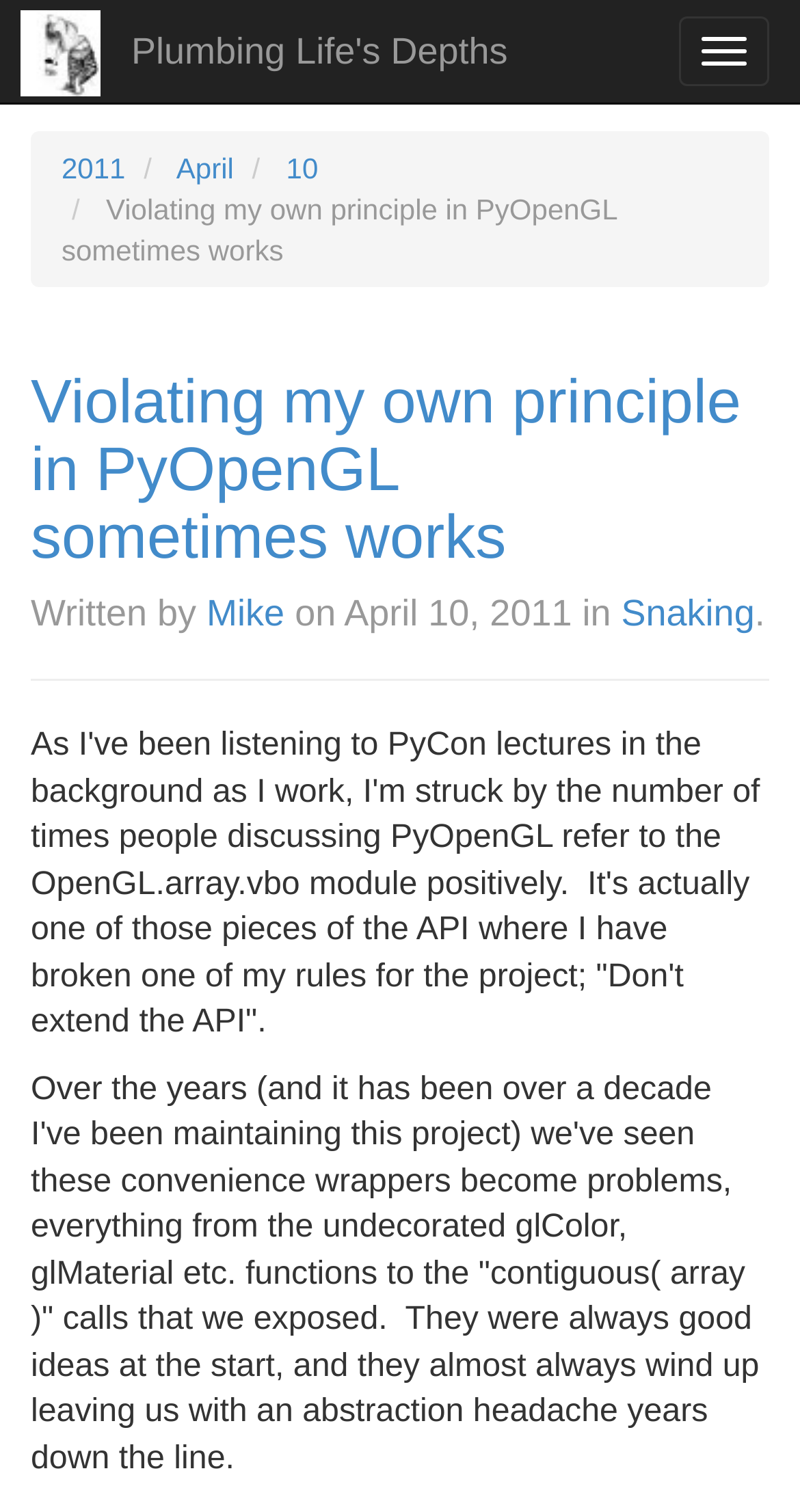Please locate the bounding box coordinates for the element that should be clicked to achieve the following instruction: "View 'Line components'". Ensure the coordinates are given as four float numbers between 0 and 1, i.e., [left, top, right, bottom].

None